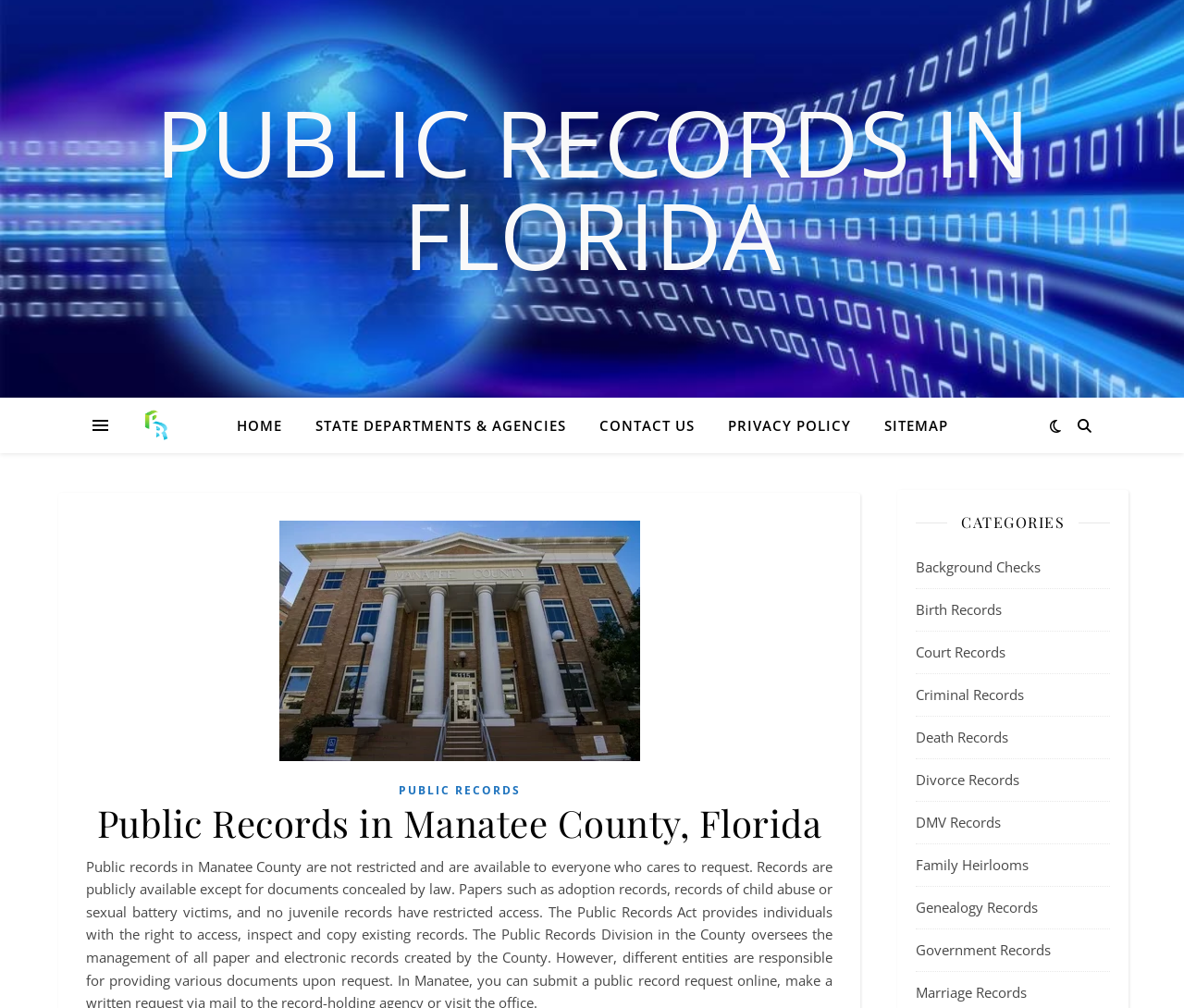Using the information from the screenshot, answer the following question thoroughly:
What is the main category of public records?

Based on the webpage structure, I can see that the main category of public records is 'Public Records' which is a heading element with a bounding box coordinate of [0.336, 0.773, 0.439, 0.796]. This is a prominent element on the webpage, indicating that it is a main category.